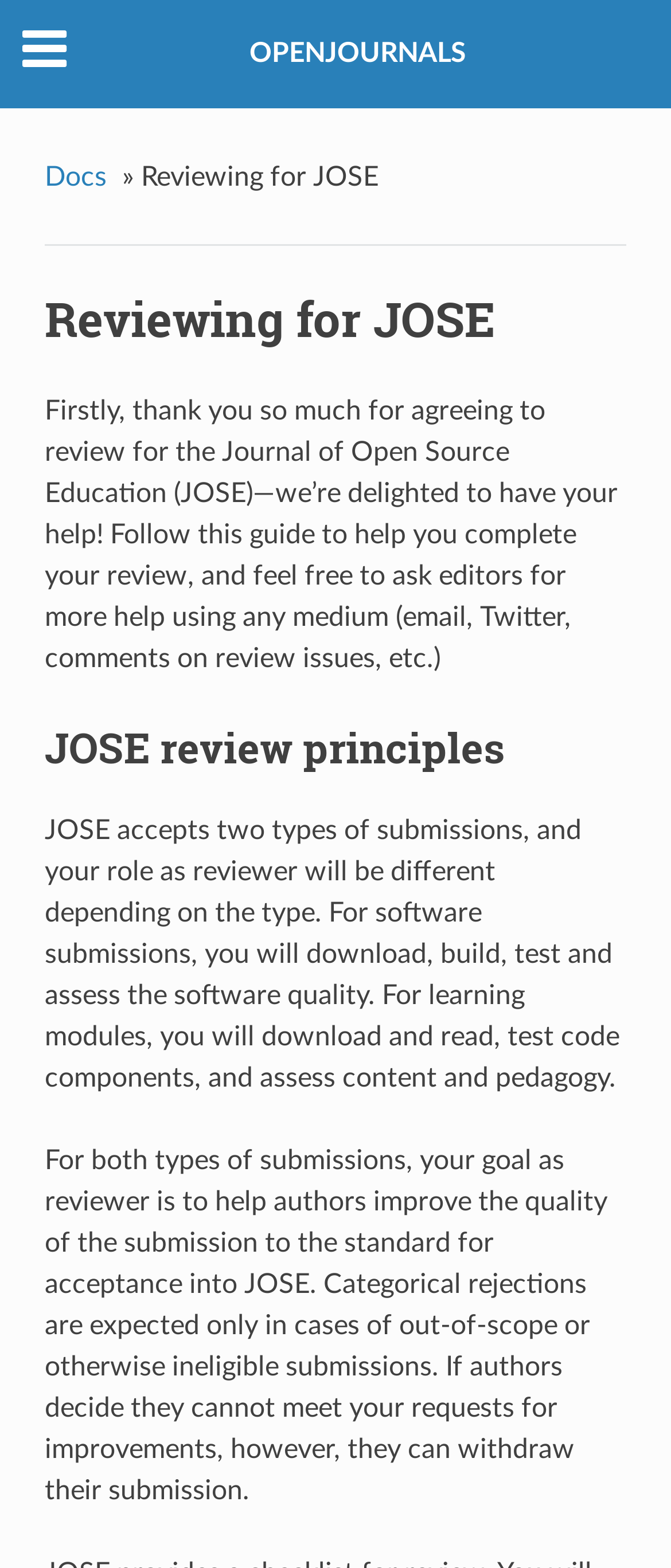Give a detailed explanation of the elements present on the webpage.

The webpage is a documentation page for reviewing submissions to the Journal of Open Source Education (JOSE). At the top, there is a navigation bar with a link to "OPENJOURNALS" on the right side. Below the navigation bar, there is a breadcrumbs navigation section that displays the current page's location, with links to "Docs" and a separator symbol. 

The main content of the page starts with a heading that reads "Reviewing for JOSE". Below the heading, there is a paragraph of text that welcomes the reviewer and provides an overview of the review process. 

Further down the page, there is a section with a heading "JOSE review principles" that outlines the principles for reviewing submissions to JOSE. This section consists of two paragraphs of text that explain the different types of submissions, the reviewer's role, and the goals of the review process.